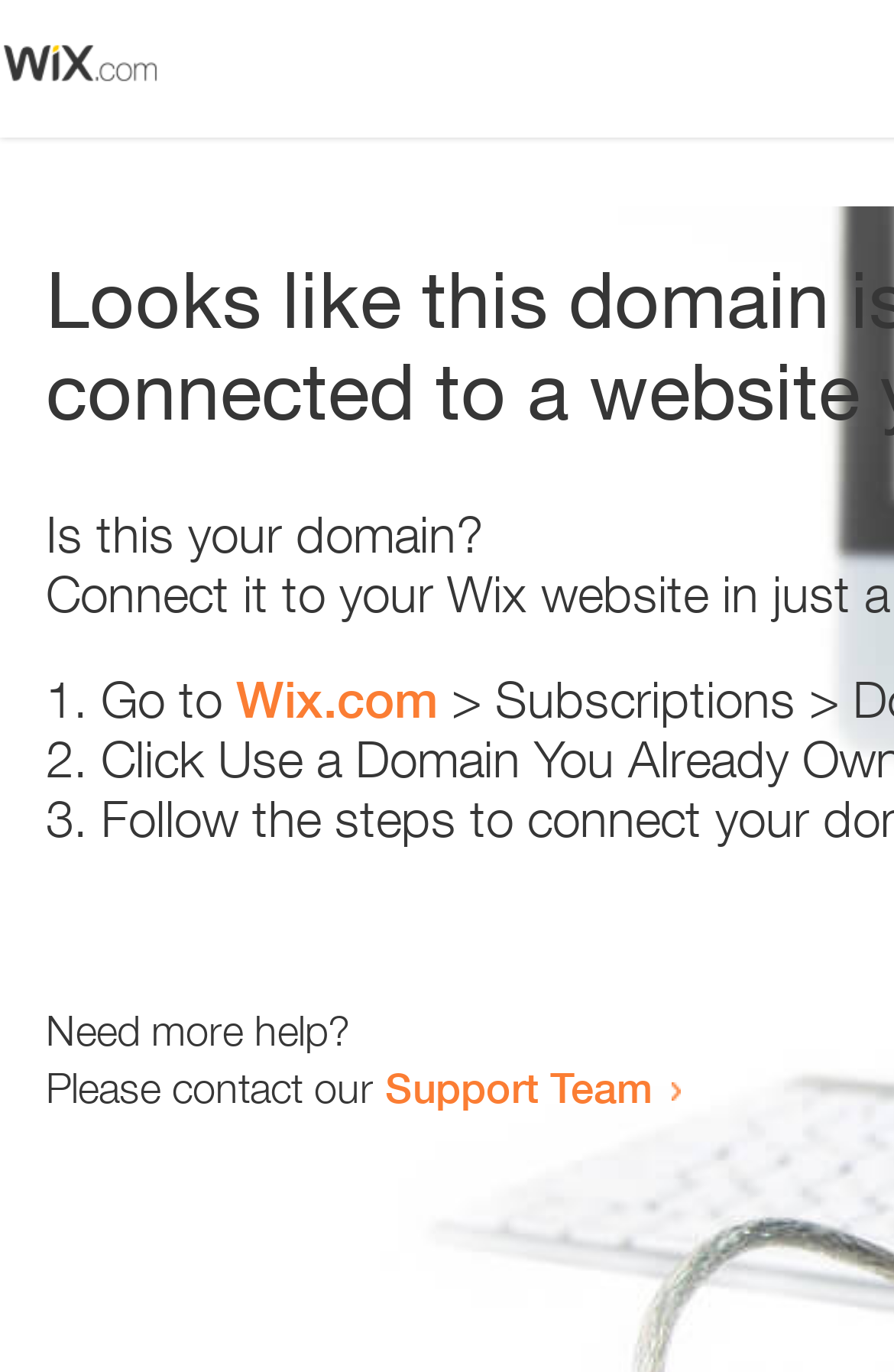Please give a succinct answer using a single word or phrase:
How many list markers are present?

3